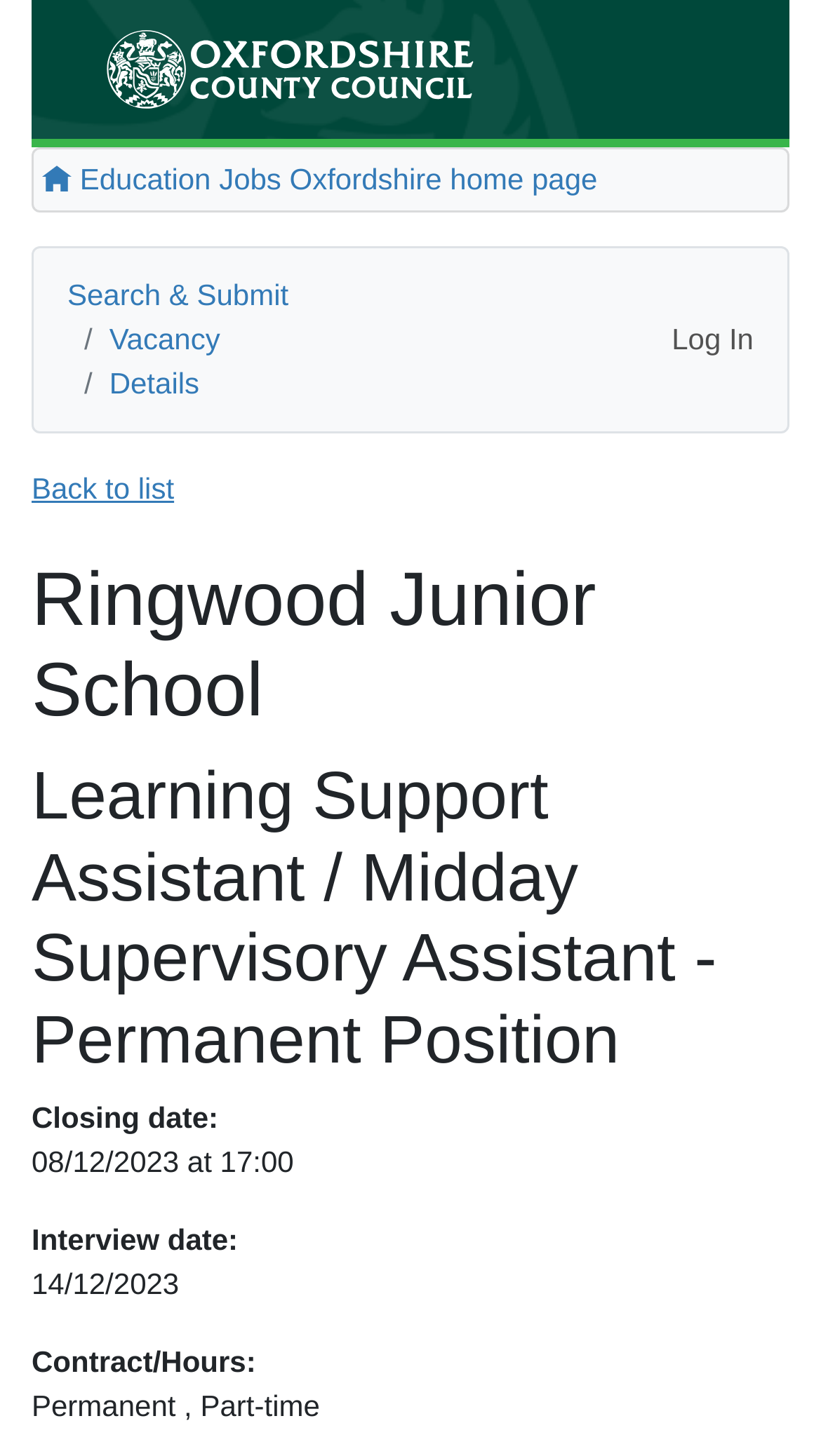What is the name of the school with a vacancy?
Use the screenshot to answer the question with a single word or phrase.

Ringwood Junior School